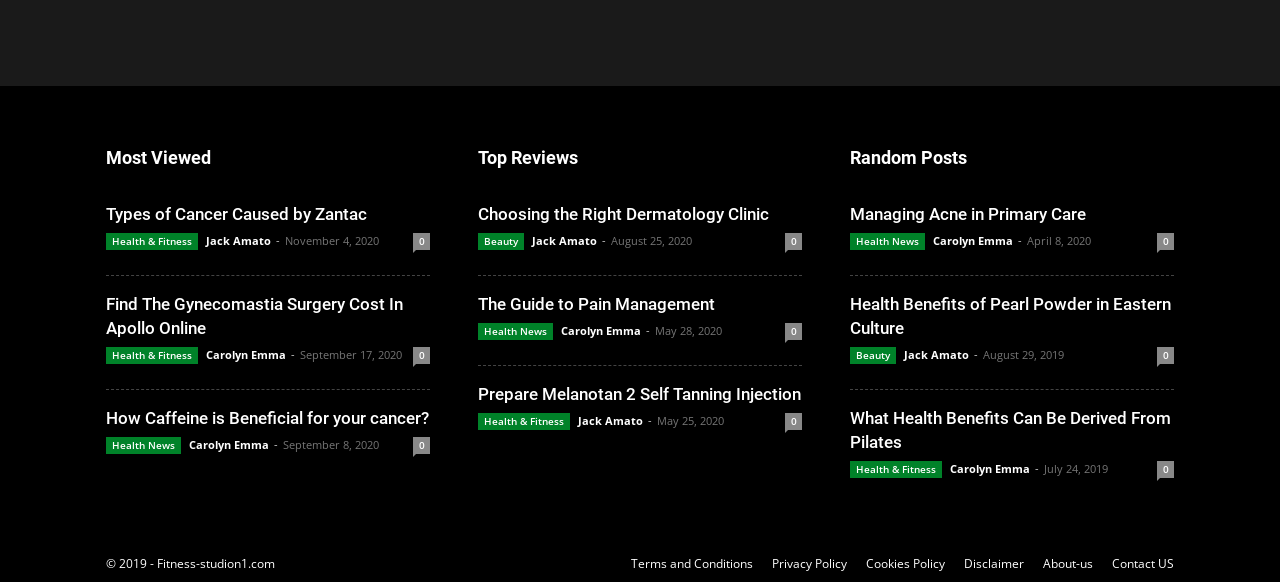Carefully examine the image and provide an in-depth answer to the question: When was the post 'The Guide to Pain Management' published?

I found the answer by looking at the time element next to the post title 'The Guide to Pain Management', which says 'May 28, 2020'.